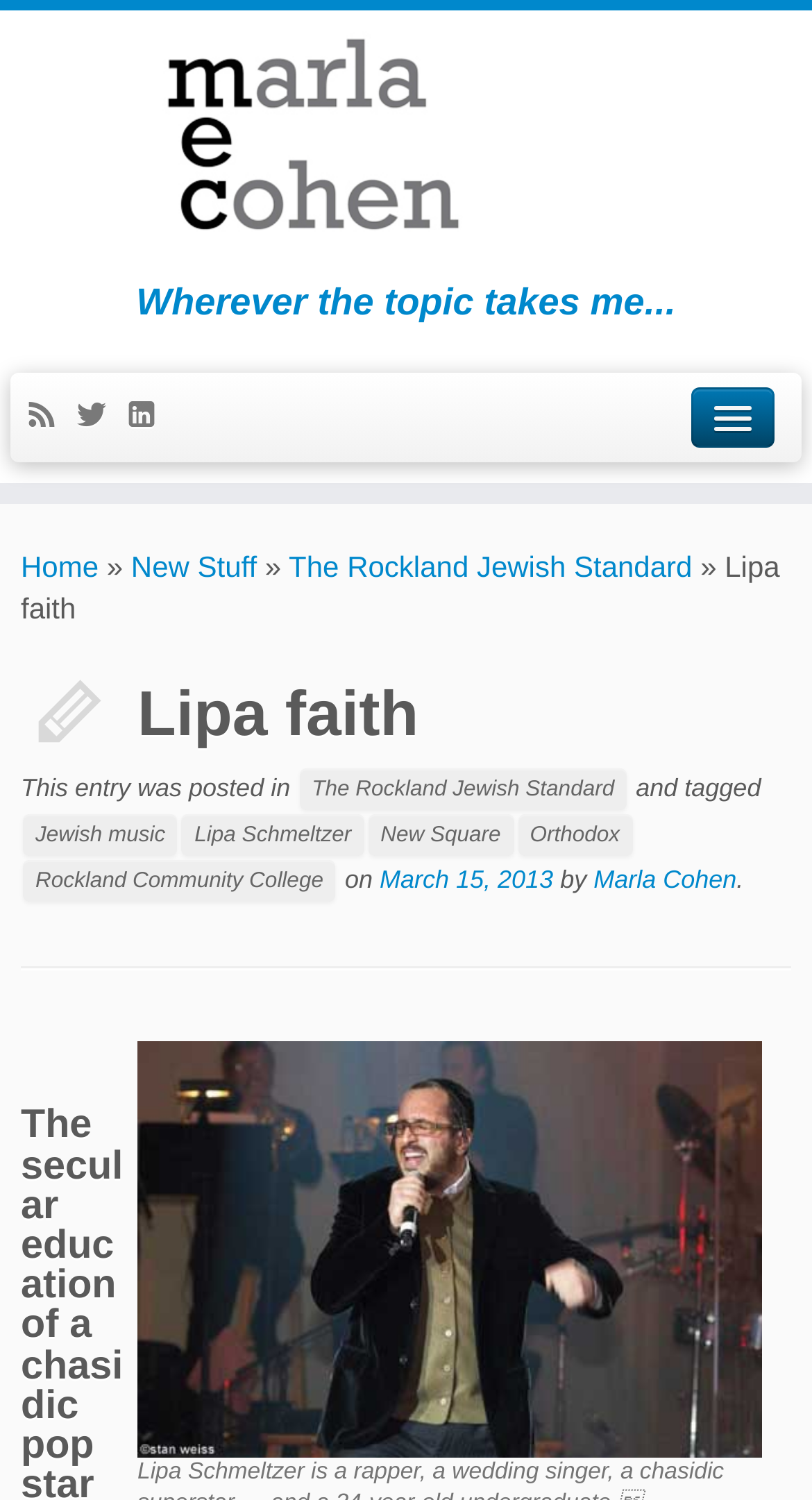Find the bounding box coordinates for the HTML element described as: "The Rockland Jewish Standard". The coordinates should consist of four float values between 0 and 1, i.e., [left, top, right, bottom].

[0.369, 0.513, 0.772, 0.541]